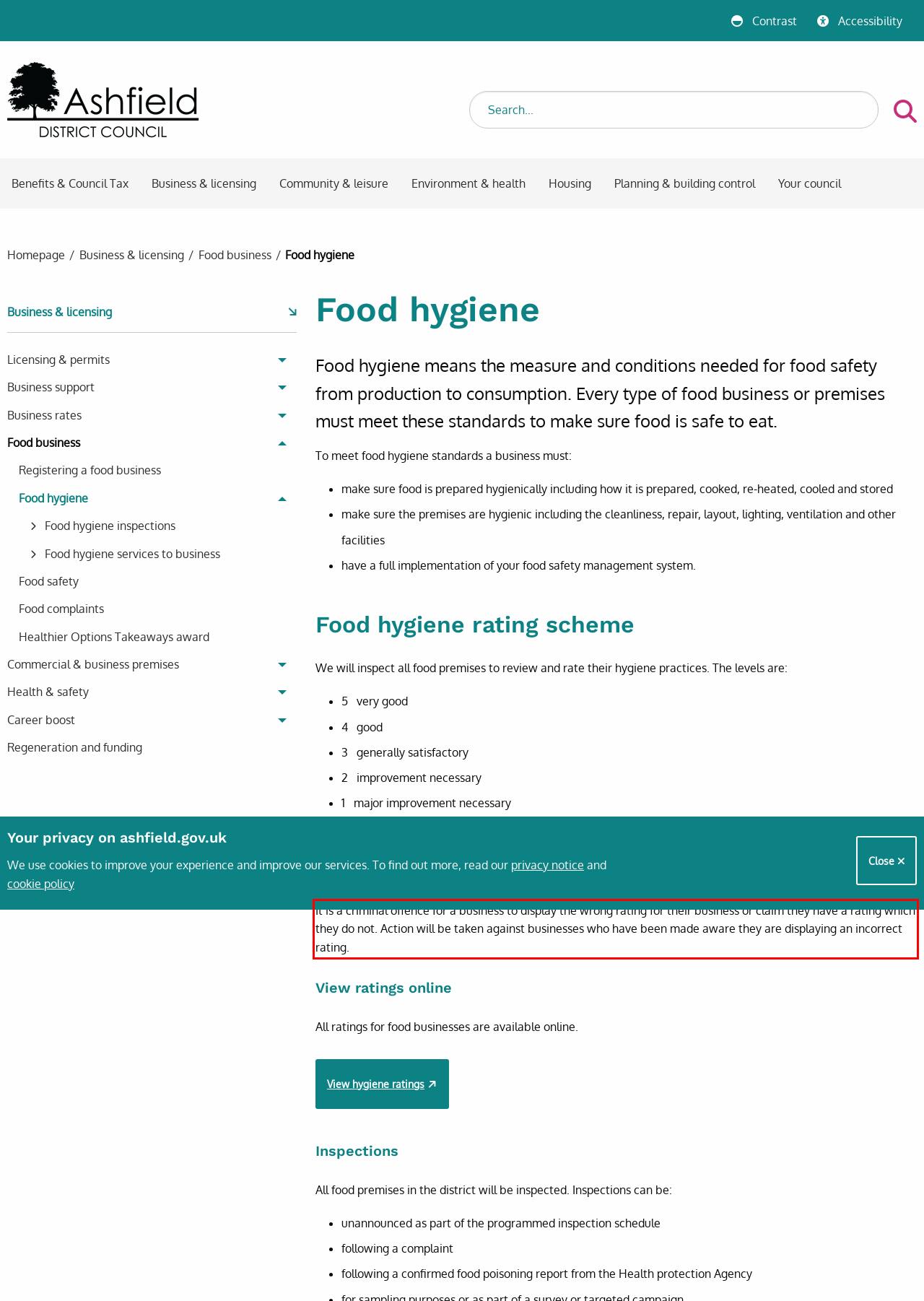In the given screenshot, locate the red bounding box and extract the text content from within it.

It is a criminal offence for a business to display the wrong rating for their business or claim they have a rating which they do not. Action will be taken against businesses who have been made aware they are displaying an incorrect rating.